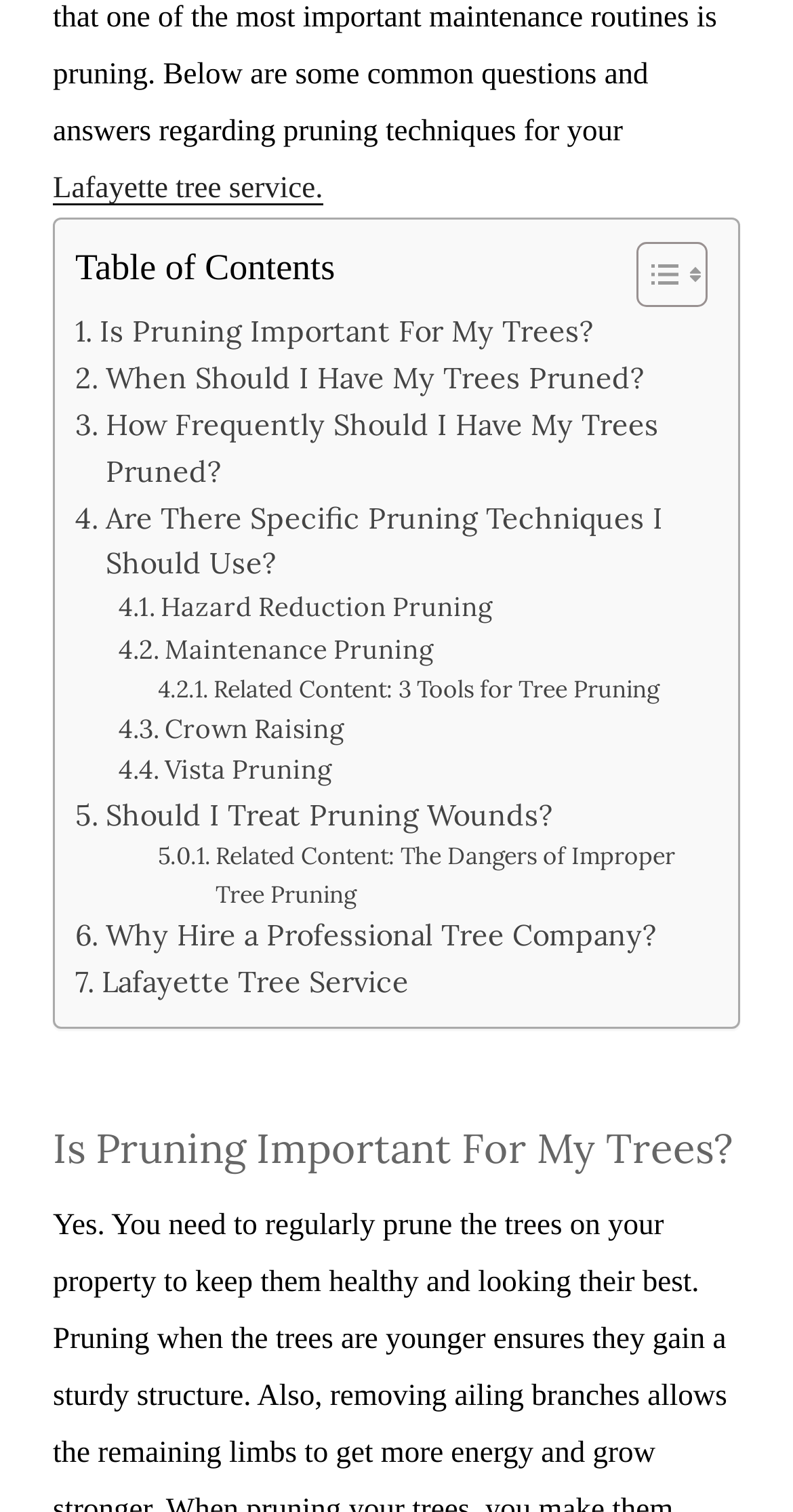Identify the bounding box coordinates for the UI element described as: "Vista Pruning".

[0.15, 0.496, 0.418, 0.524]